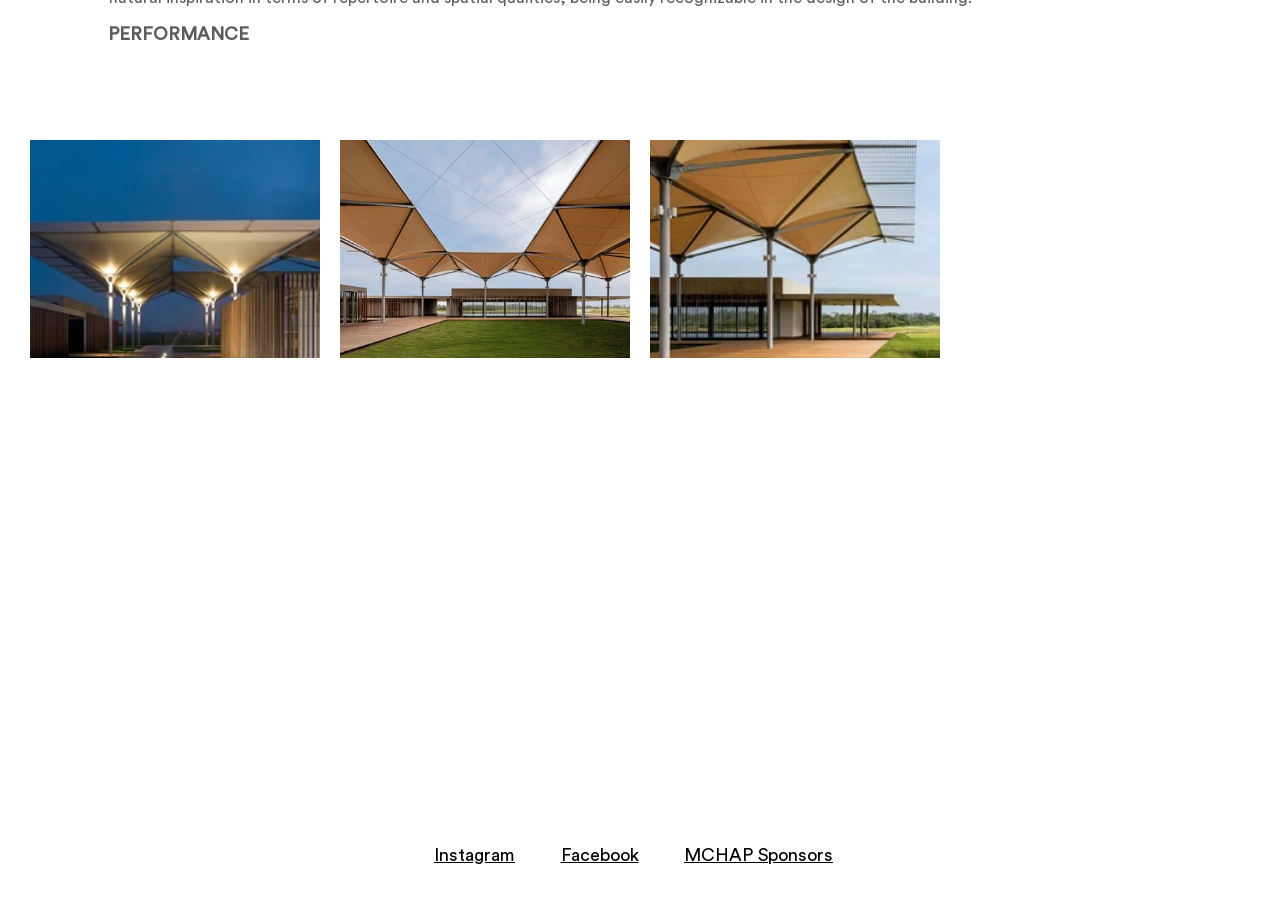Give a one-word or one-phrase response to the question:
How many buttons are there above the social media links?

3